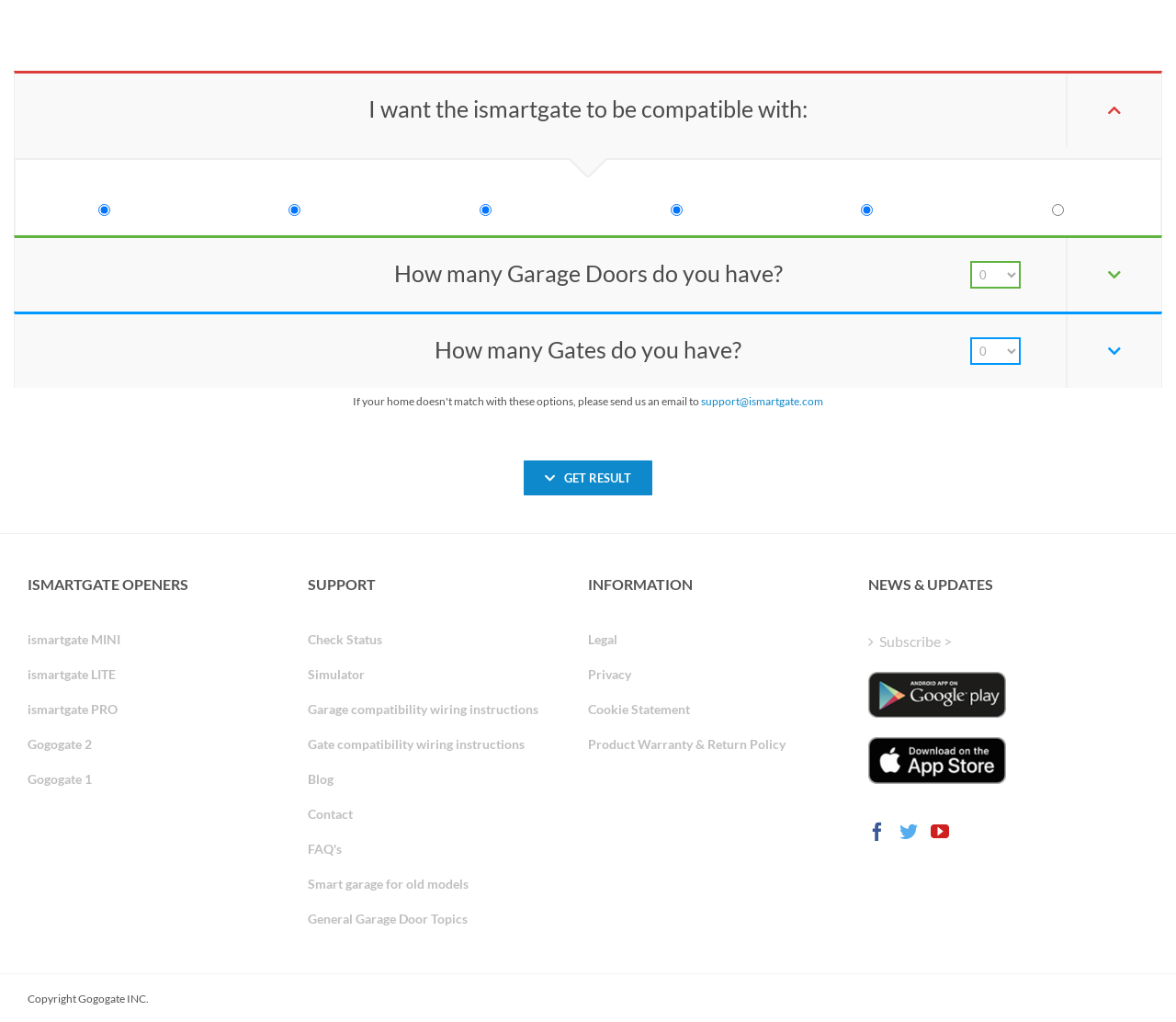Using the given element description, provide the bounding box coordinates (top-left x, top-left y, bottom-right x, bottom-right y) for the corresponding UI element in the screenshot: General Garage Door Topics

[0.262, 0.882, 0.499, 0.917]